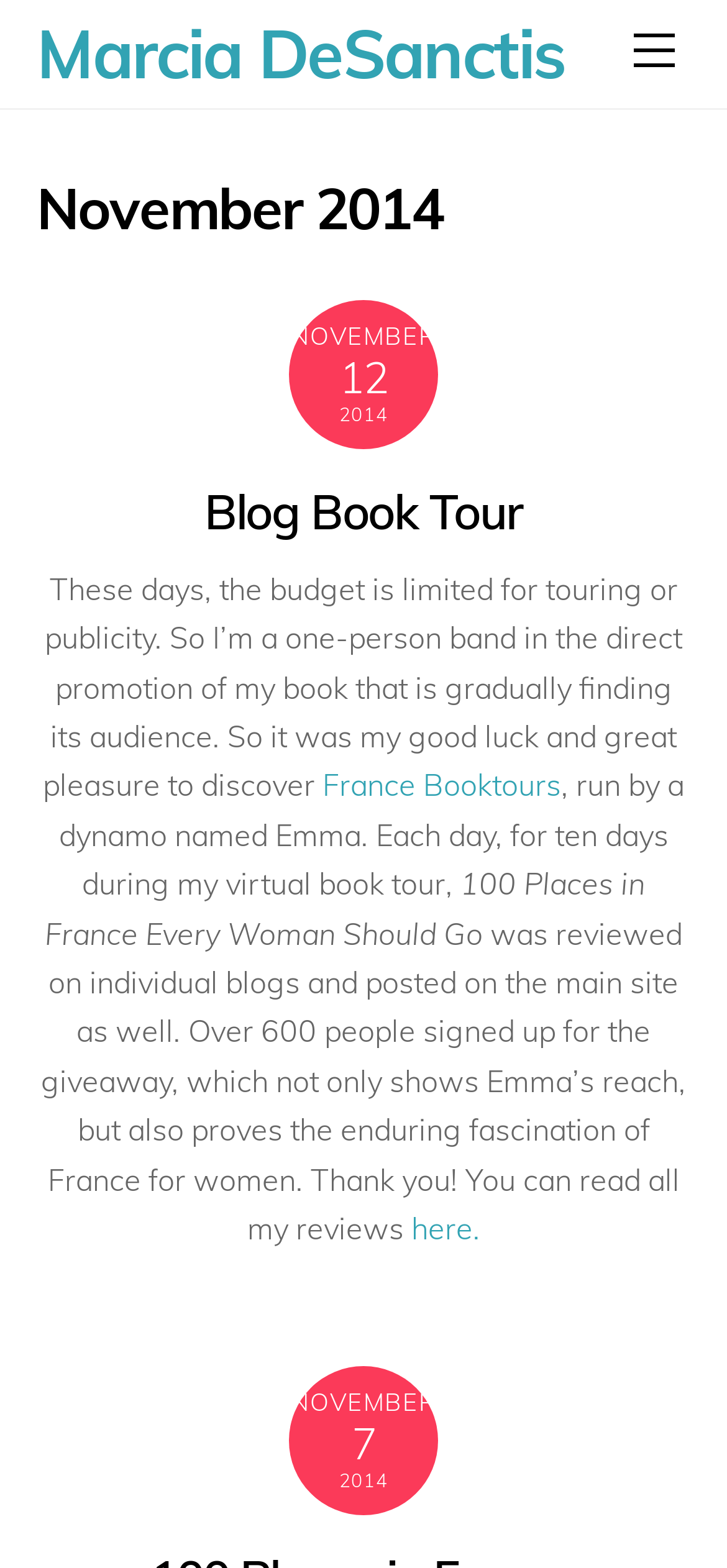How many people signed up for the giveaway?
Please use the image to deliver a detailed and complete answer.

I found the static text element with the bounding box coordinates [0.056, 0.583, 0.944, 0.795] and extracted the text content, which mentions 'Over 600 people signed up for the giveaway'.